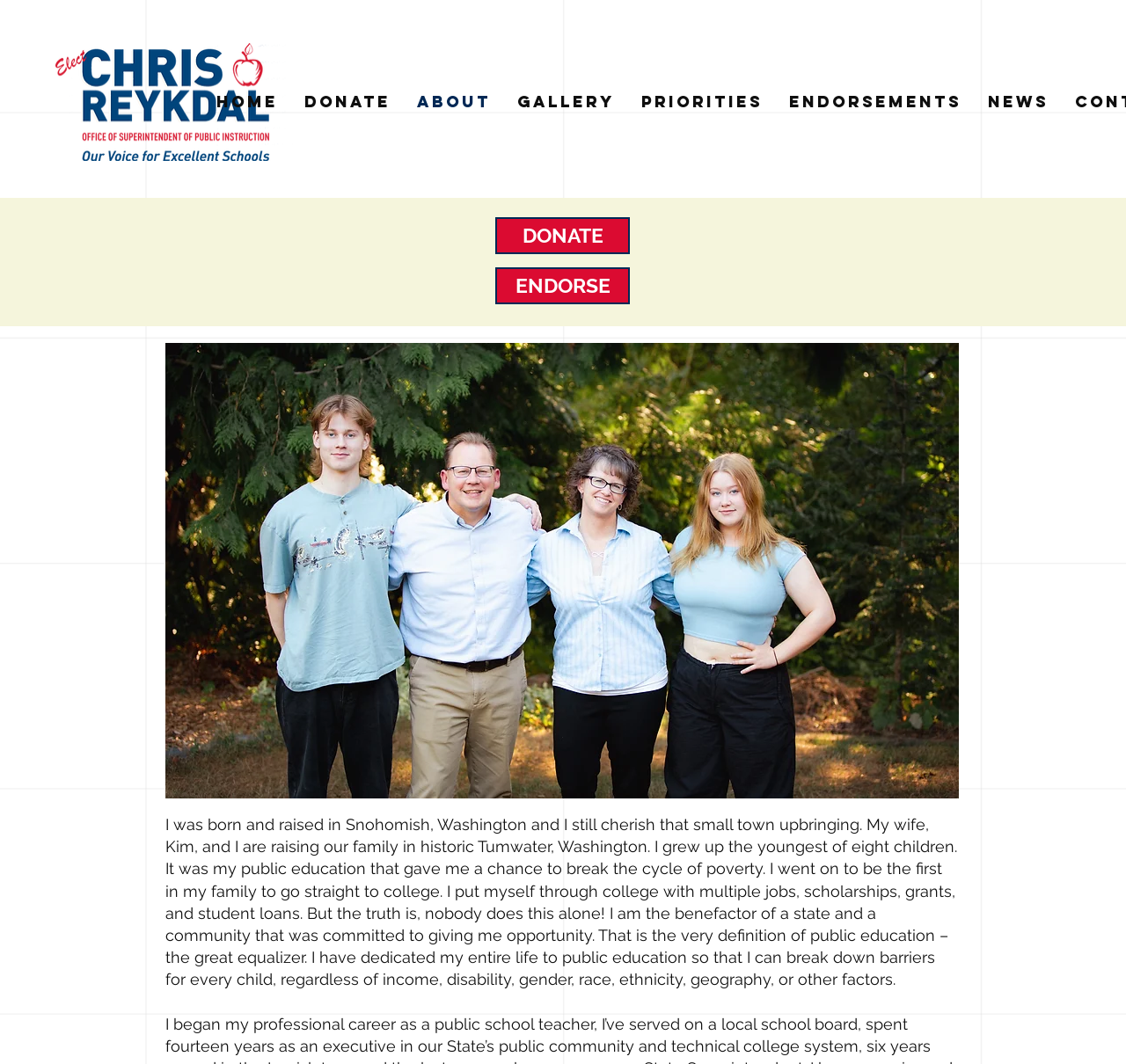Give a one-word or phrase response to the following question: How many links are there in the navigation menu?

7